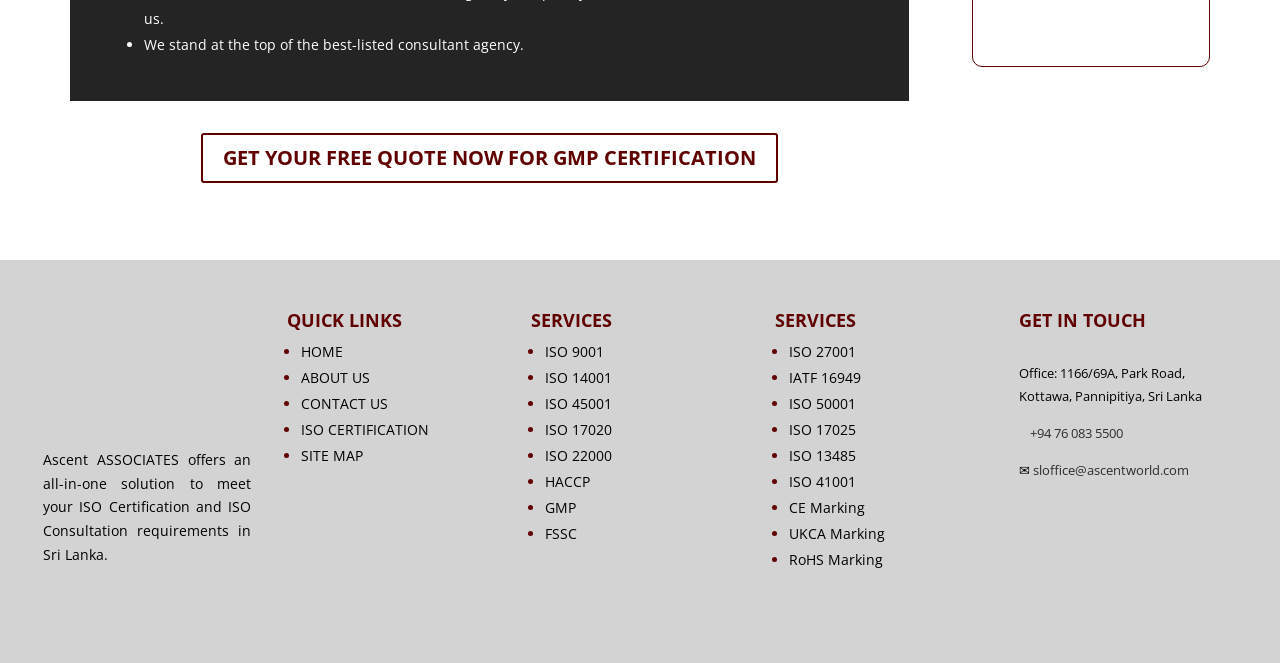Please find the bounding box coordinates of the section that needs to be clicked to achieve this instruction: "Click on the 'NanaP' link".

None